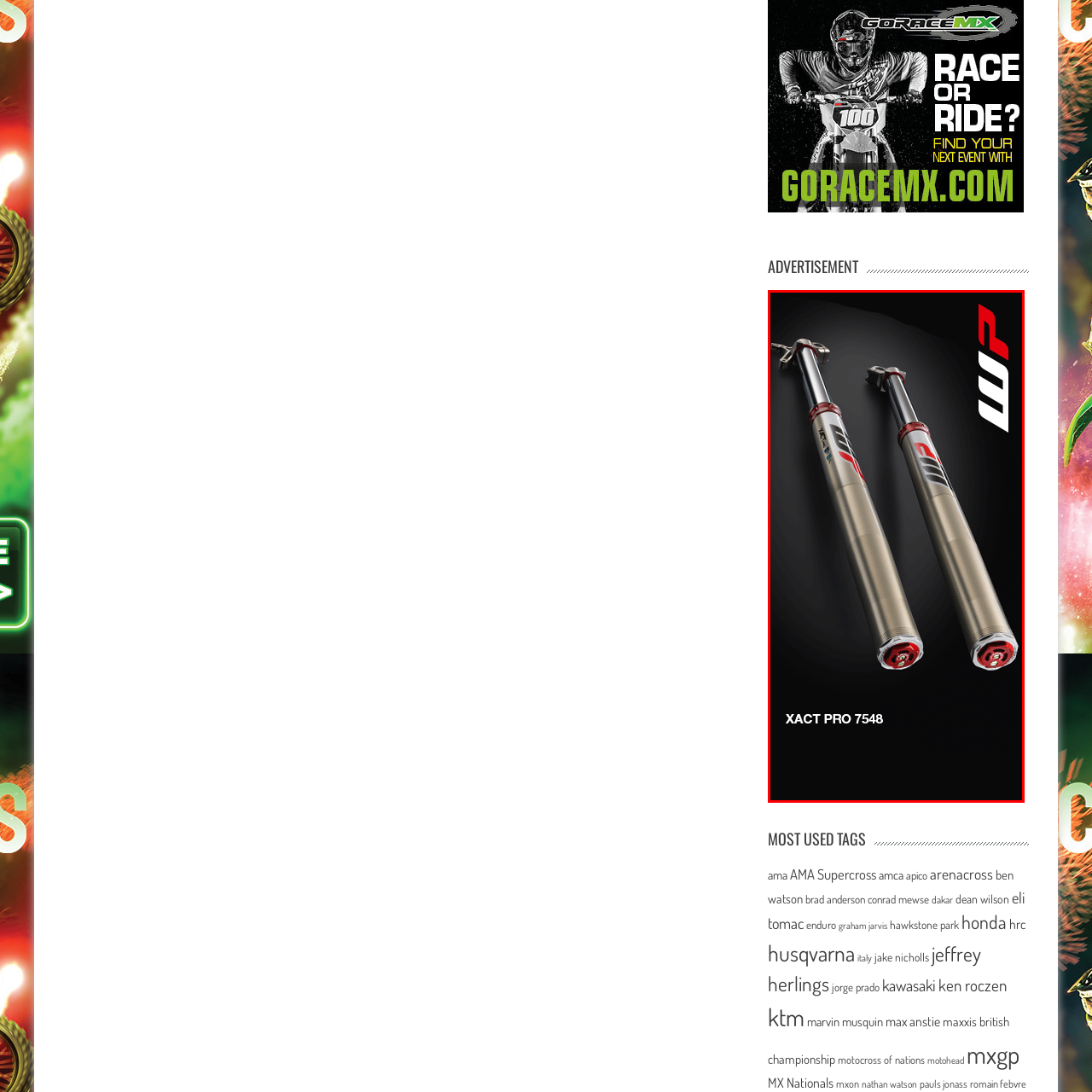Describe extensively the image that is contained within the red box.

The image features the WP XACT PRO 7548 suspension components, prominently displayed on a sleek black background that highlights their modern design. The suspension forks are silver with red accents, showcasing the WP logo, which signifies high-performance engineering. These components are designed for motocross and off-road motorcycles, emphasizing durability and superior performance under demanding conditions. The XACT PRO 7548 is geared towards riders looking for advanced suspension technology to enhance their riding experience, making it a notable product in the realm of motocross racing equipment.